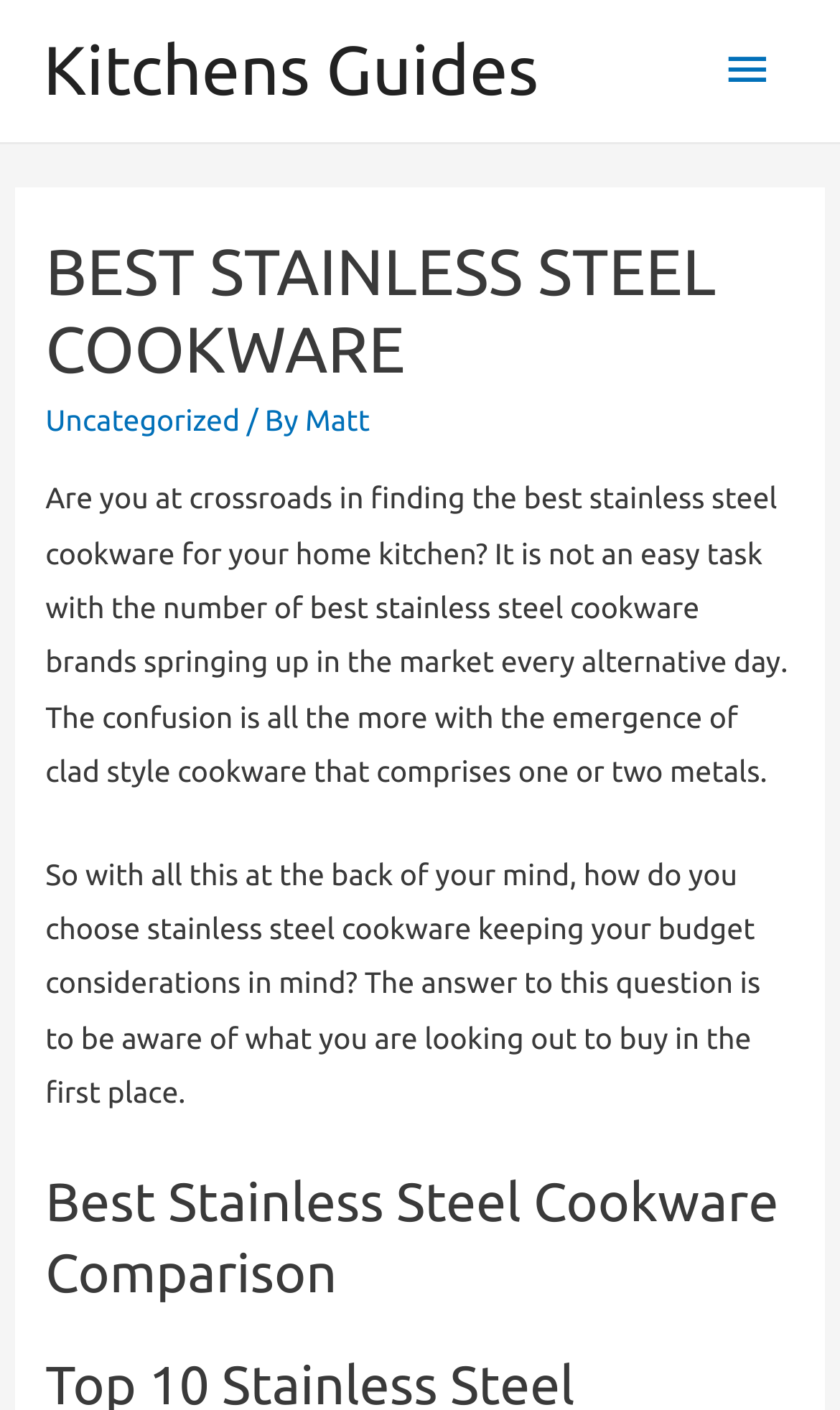Respond with a single word or phrase for the following question: 
What is the title of the comparison section?

Best Stainless Steel Cookware Comparison